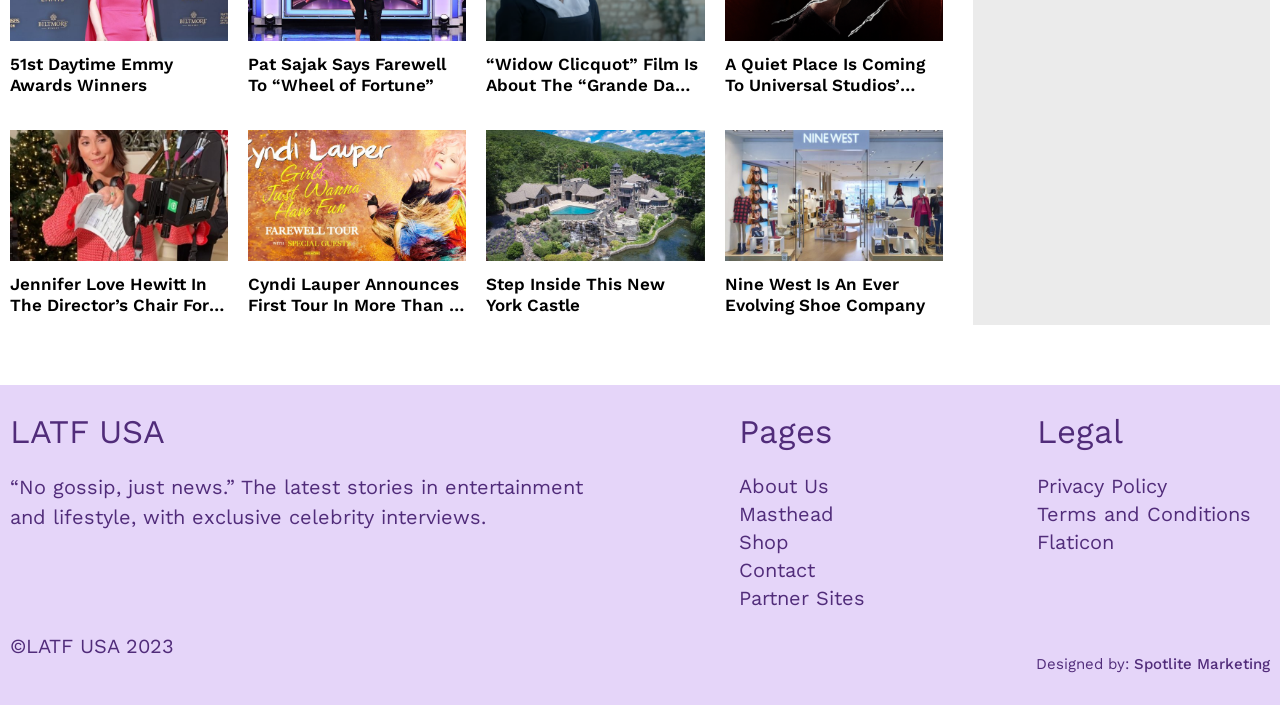Determine the bounding box for the UI element that matches this description: "51st Daytime Emmy Awards Winners".

[0.008, 0.077, 0.178, 0.135]